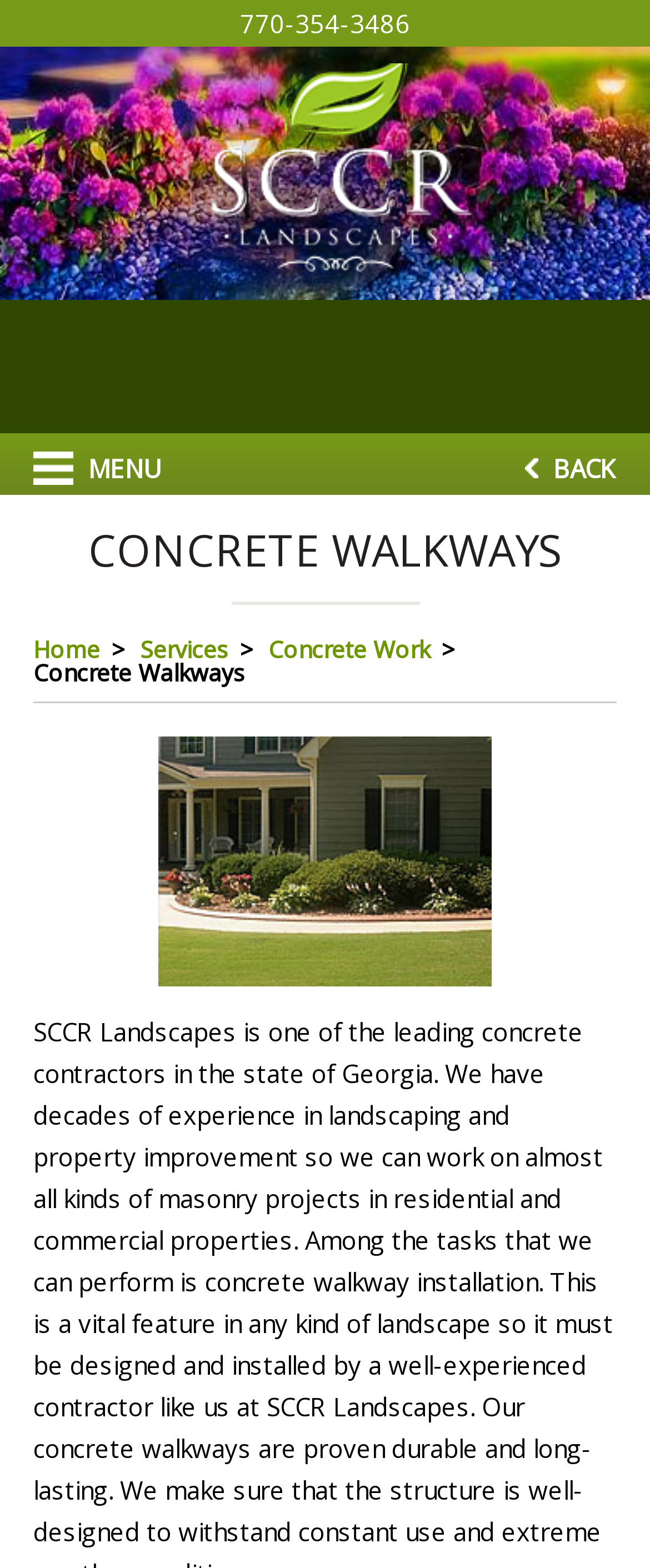Respond with a single word or phrase for the following question: 
What is the phone number on the top?

770-354-3486